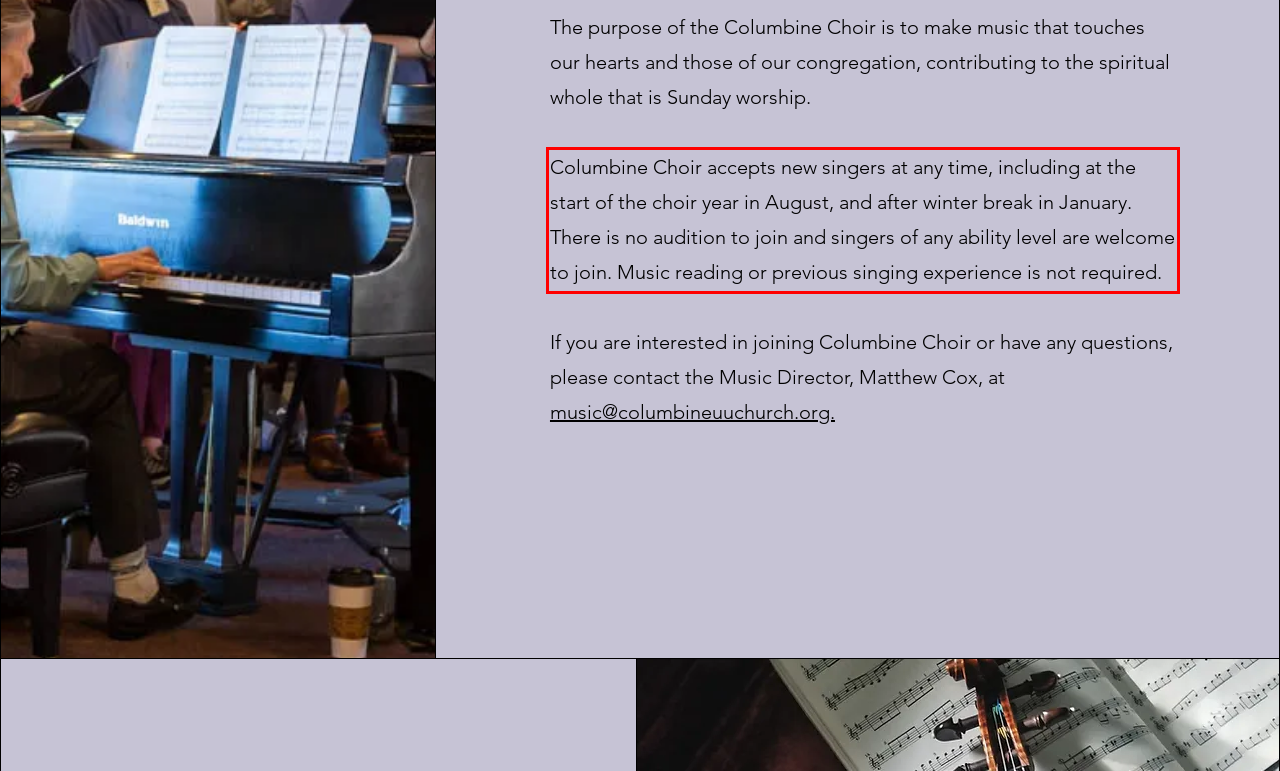Given a screenshot of a webpage, locate the red bounding box and extract the text it encloses.

Columbine Choir accepts new singers at any time, including at the start of the choir year in August, and after winter break in January. There is no audition to join and singers of any ability level are welcome to join. Music reading or previous singing experience is not required.